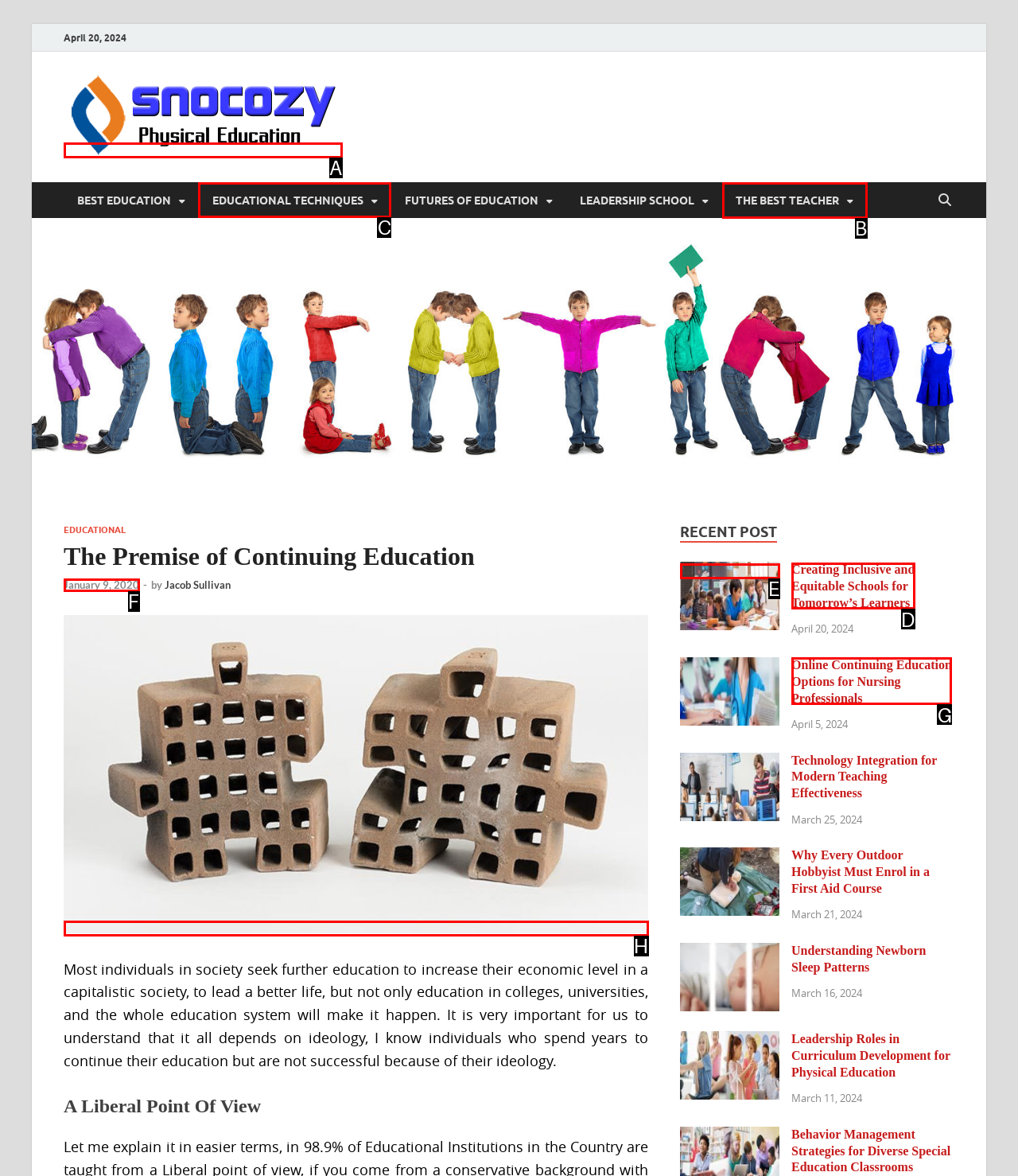Choose the letter of the element that should be clicked to complete the task: Click on the 'cloud' link
Answer with the letter from the possible choices.

None